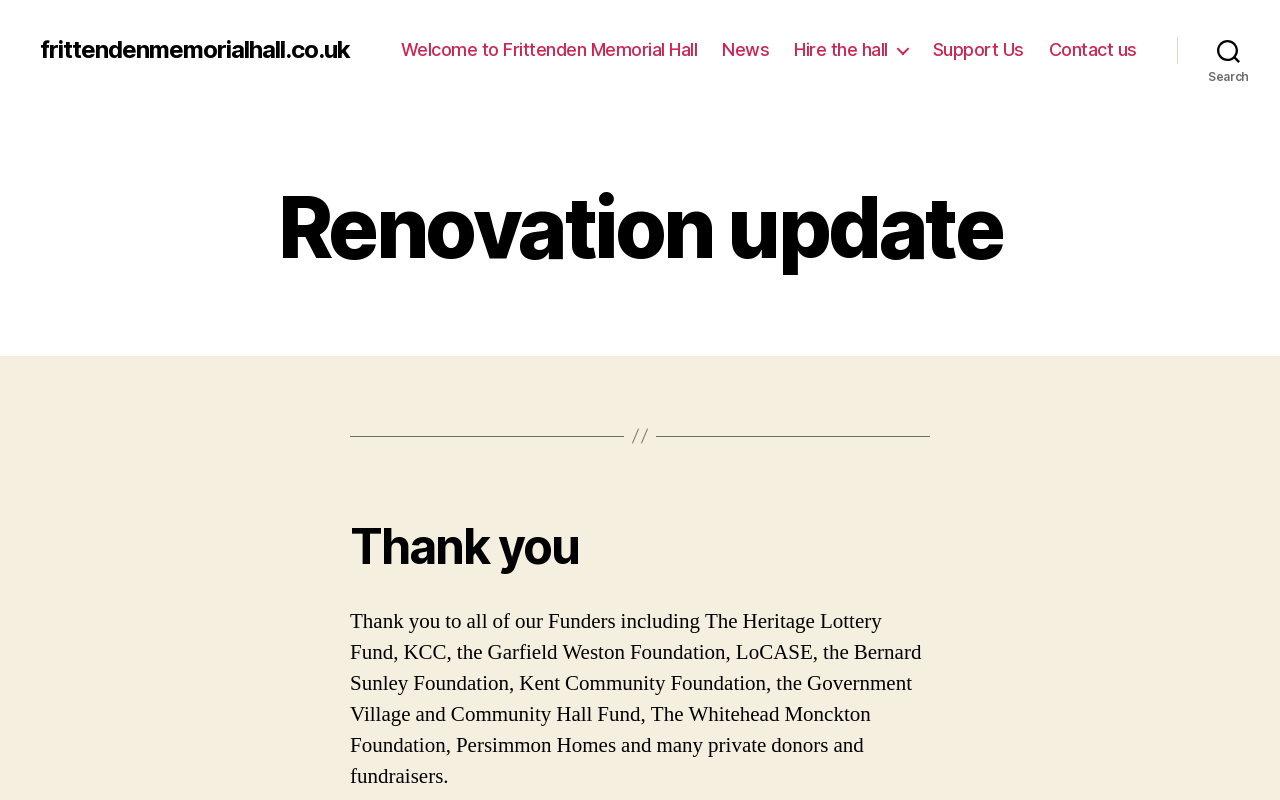Describe the webpage in detail, including text, images, and layout.

The webpage is about the renovation update of Frittenden Memorial Hall. At the top left, there is a link to the website's homepage. Below it, a horizontal navigation menu is situated, containing five links: "Welcome to Frittenden Memorial Hall", "News", "Hire the hall", "Support Us", and "Contact us". These links are evenly spaced and take up most of the top section of the page.

On the top right, there is a search button. When expanded, it reveals a header section with a heading "Renovation update" and a horizontal separator line below it. 

Below the navigation menu and search button, a prominent heading "Thank you" is displayed. Underneath this heading, a paragraph of text expresses gratitude to various funders, including The Heritage Lottery Fund, KCC, and several other foundations, as well as private donors and fundraisers. This text takes up most of the remaining space on the page.